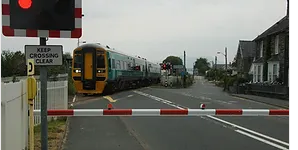What is visible in the background of the image?
Please provide a comprehensive answer based on the visual information in the image.

In the background of the image, one can see residential houses lining the street, which adds to the rural ambiance of the area and provides context to the location of the railway level crossing.